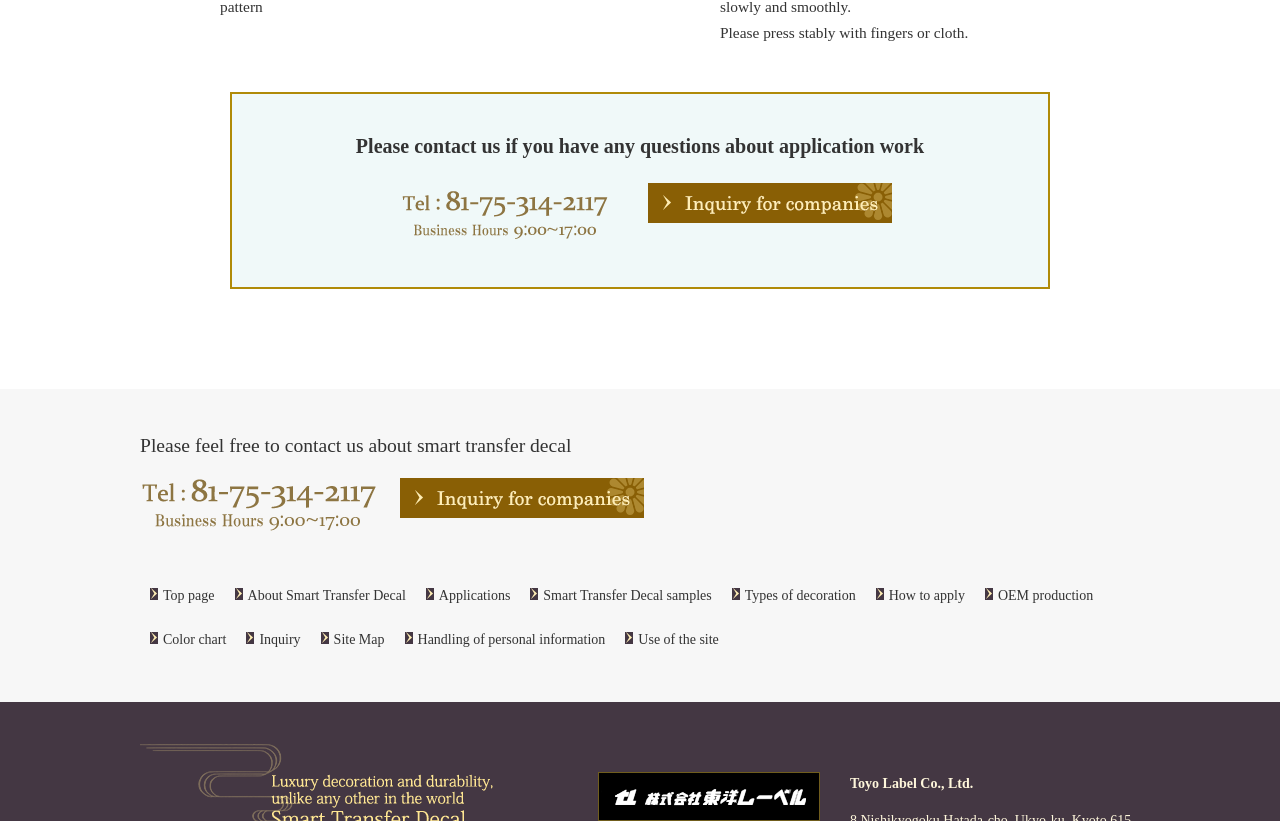Please identify the bounding box coordinates of the area I need to click to accomplish the following instruction: "Call the office using the provided phone number".

[0.314, 0.223, 0.475, 0.294]